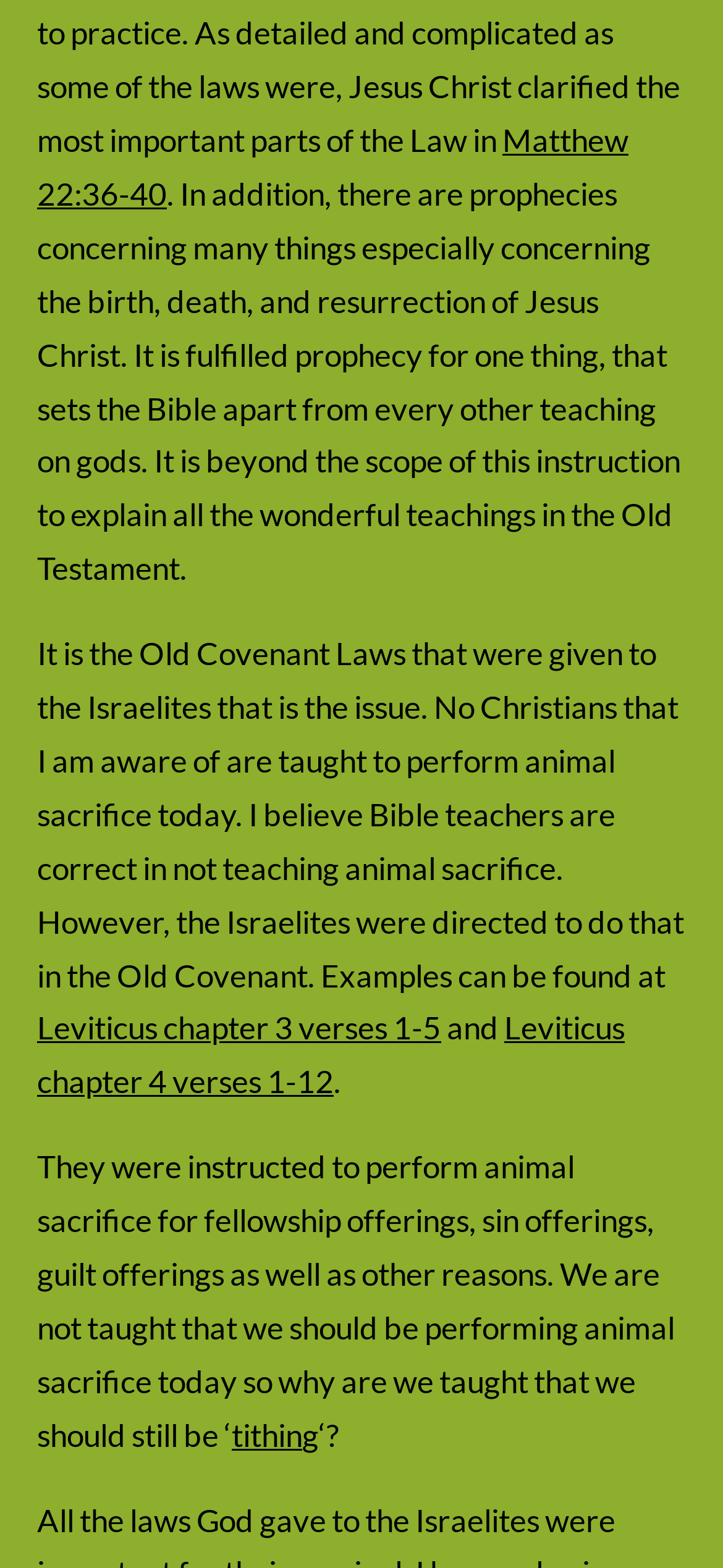Respond with a single word or phrase:
Is animal sacrifice still taught today?

No